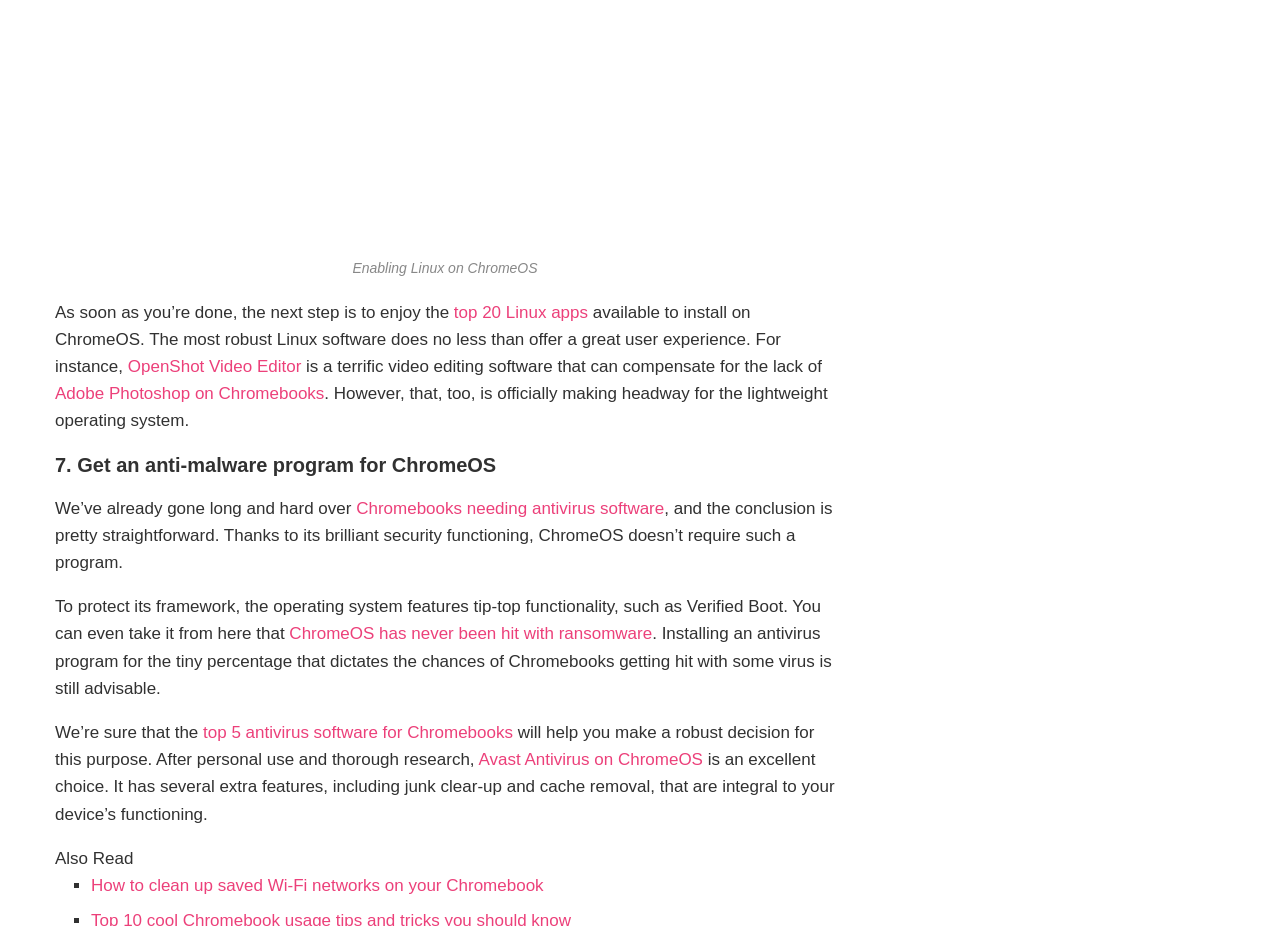Give a one-word or phrase response to the following question: What is the recommended antivirus software for Chromebooks?

Avast Antivirus